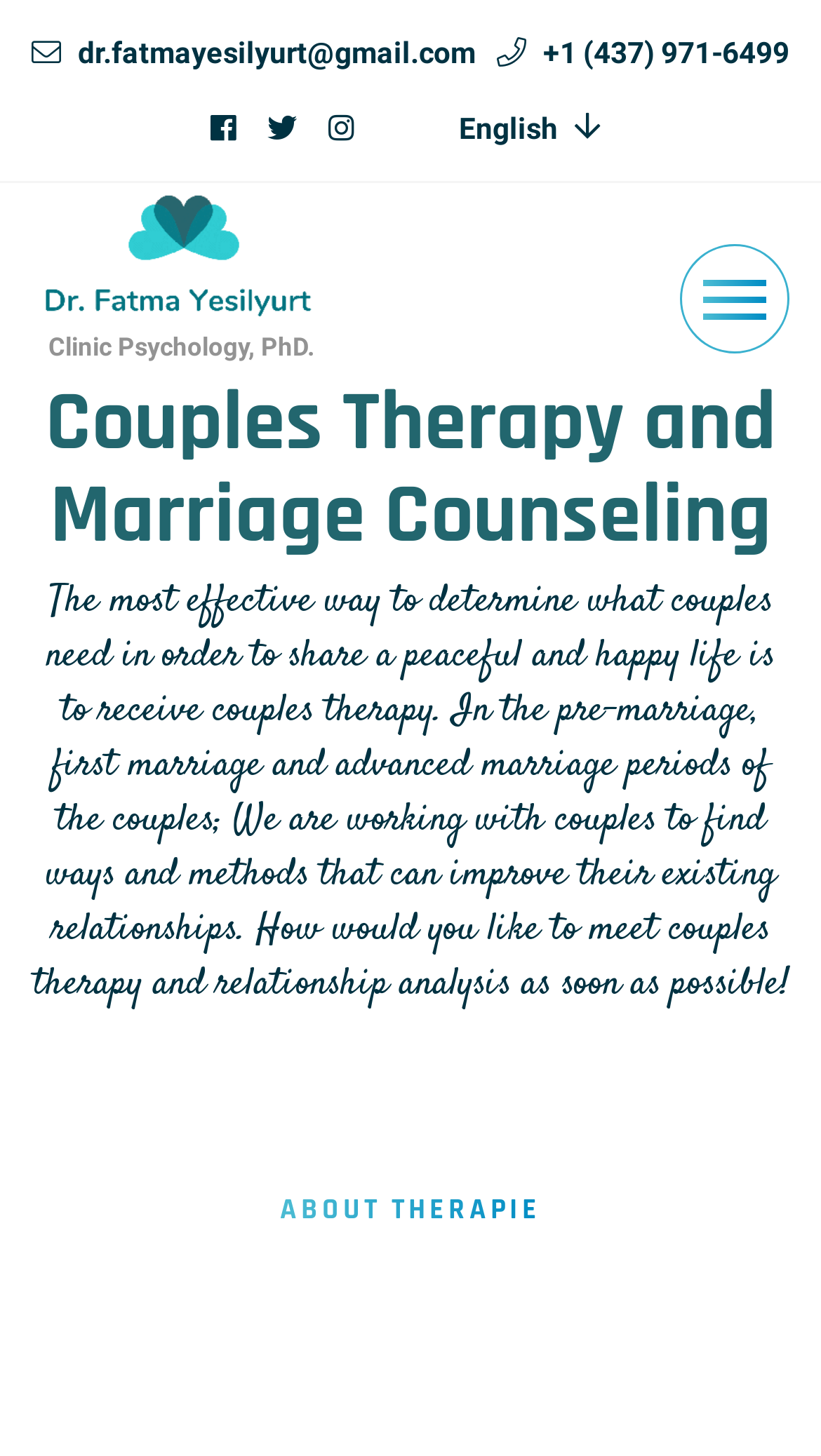Describe the entire webpage, focusing on both content and design.

The webpage is about Dr. Fatma Yeşilyurt's clinic, specializing in couples therapy and marriage counseling. At the top left, there is a link to the doctor's email address, followed by a phone number link to the right. Below these links, there are three social media icon links. To the right of these icons, a language selection option is available, with English being the default language and Turkish as an alternative.

The clinic's name, "DR. Fatma Yeşilyurt Clinic Psychology, PhD.", is displayed prominently, accompanied by an image of the doctor. Below this, the main heading "Couples Therapy and Marriage Counseling" is centered. 

A paragraph of text explains the benefits of couples therapy, describing how it can help improve relationships at various stages. This text is positioned below the main heading, spanning almost the entire width of the page.

Further down, a secondary heading "ABOUT THERAPIE" is located, although its content is not immediately visible.